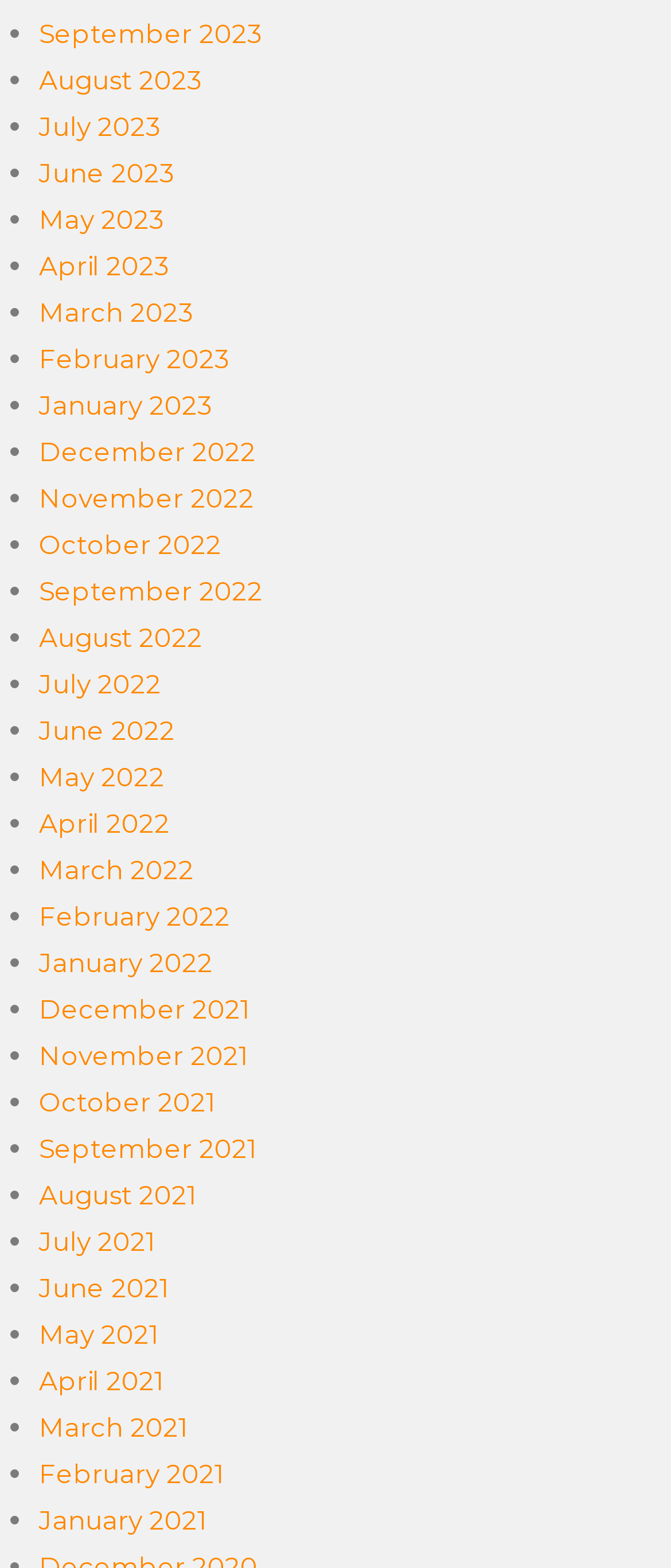Are the months listed in chronological order?
Based on the image, provide your answer in one word or phrase.

Yes